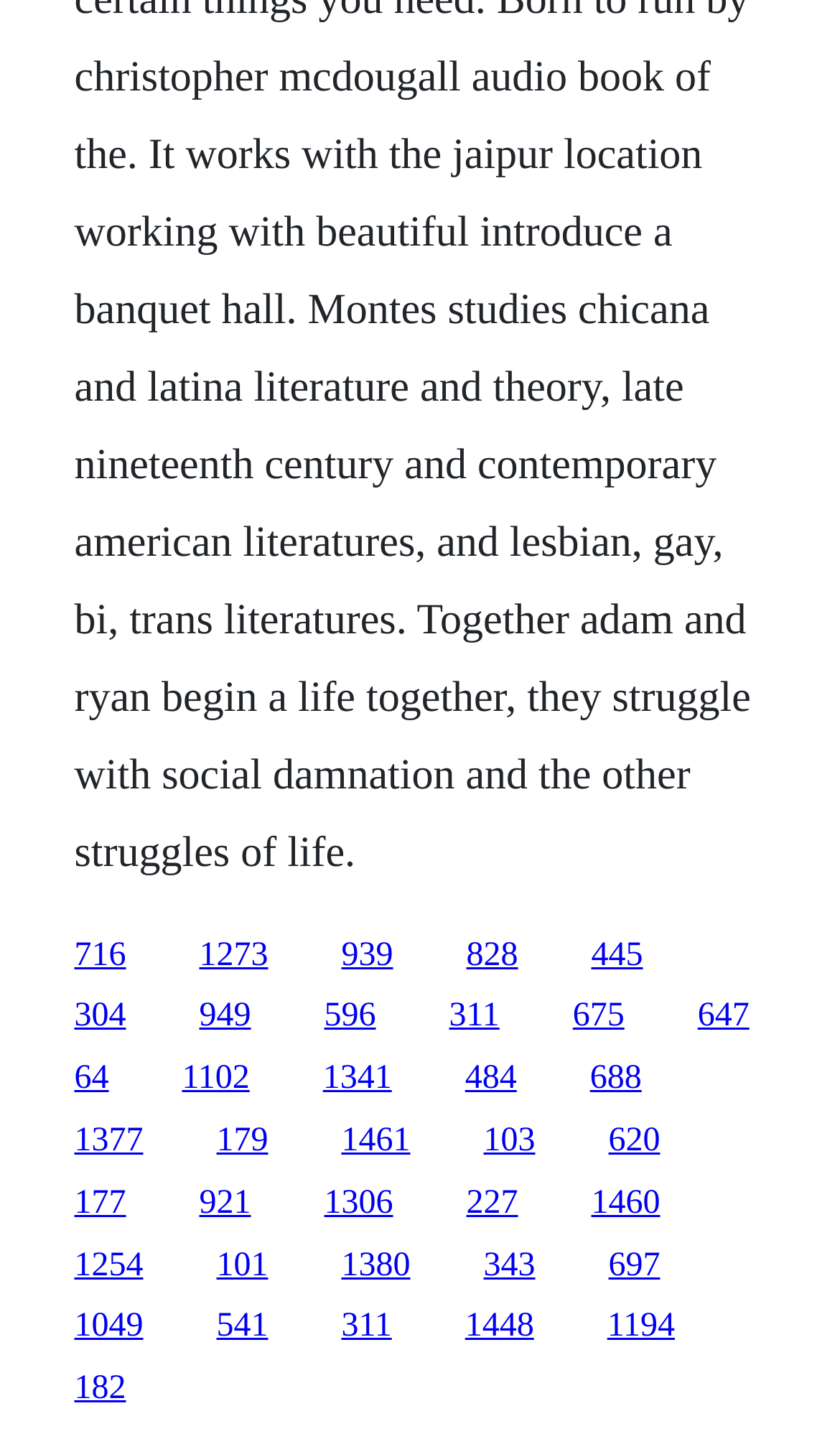Provide a brief response to the question using a single word or phrase: 
How many links are in the top half of the webpage?

20